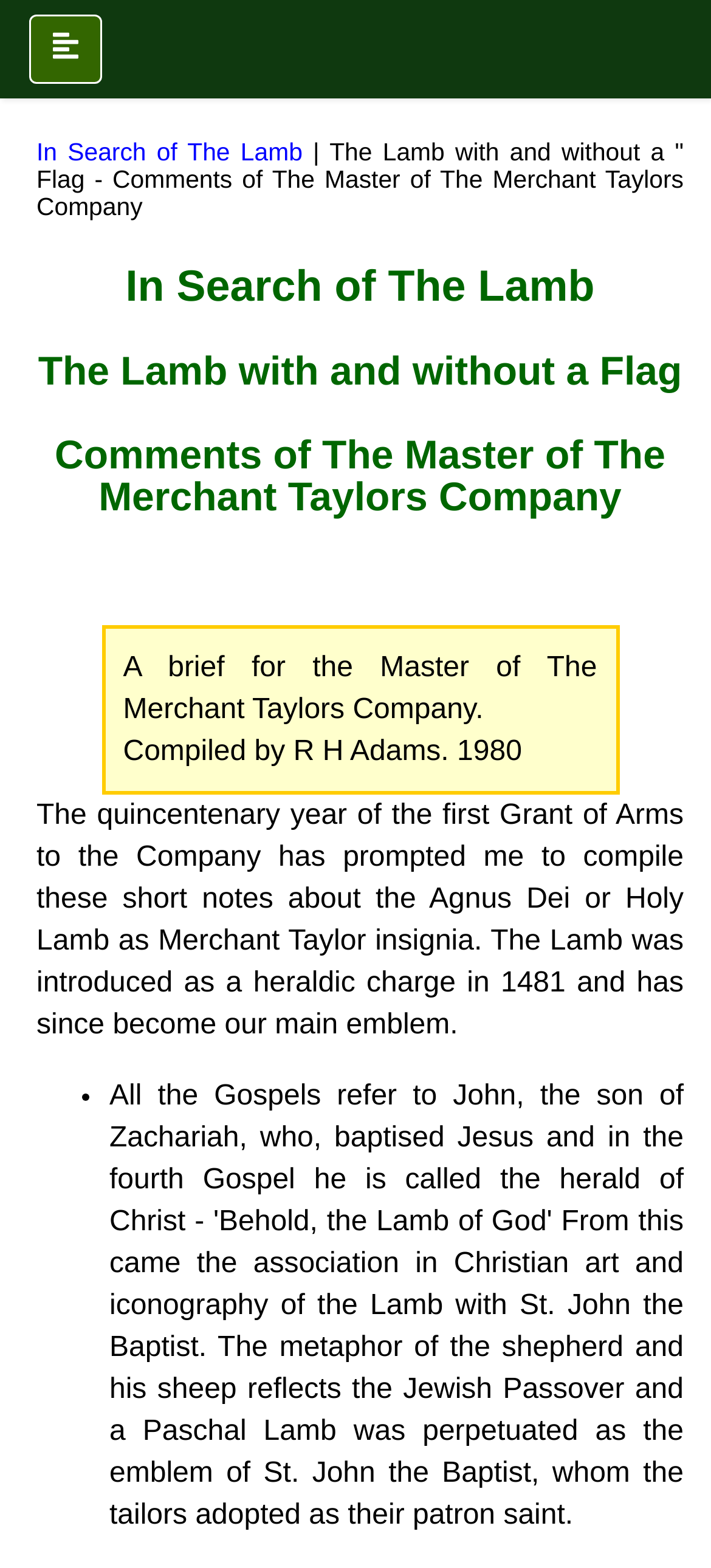Generate a detailed explanation of the webpage's features and information.

The webpage is about the Lamb with and without a Flag, specifically discussing its significance and history in relation to the Merchant Taylors Company. At the top left of the page, there is a button. To the right of the button, there is a link titled "In Search of The Lamb". Below the link, there is a static text element displaying the title "The Lamb with and without a Flag - Comments of The Master of The Merchant Taylors Company". 

Below the title, there are three headings: "In Search of The Lamb", "The Lamb with and without a Flag", and "Comments of The Master of The Merchant Taylors Company", arranged in a vertical sequence. Following the headings, there is a static text element containing a non-breaking space character. 

To the right of the headings, there is a layout table with a single row and cell, containing a brief description of a compilation by R H Adams in 1980. Below the table, there is a static text element with a paragraph discussing the history of the Agnus Dei or Holy Lamb as a heraldic charge and its significance to the Merchant Taylors Company. 

At the bottom of the page, there is a list marker, likely indicating the start of a list or a series of points related to the topic.